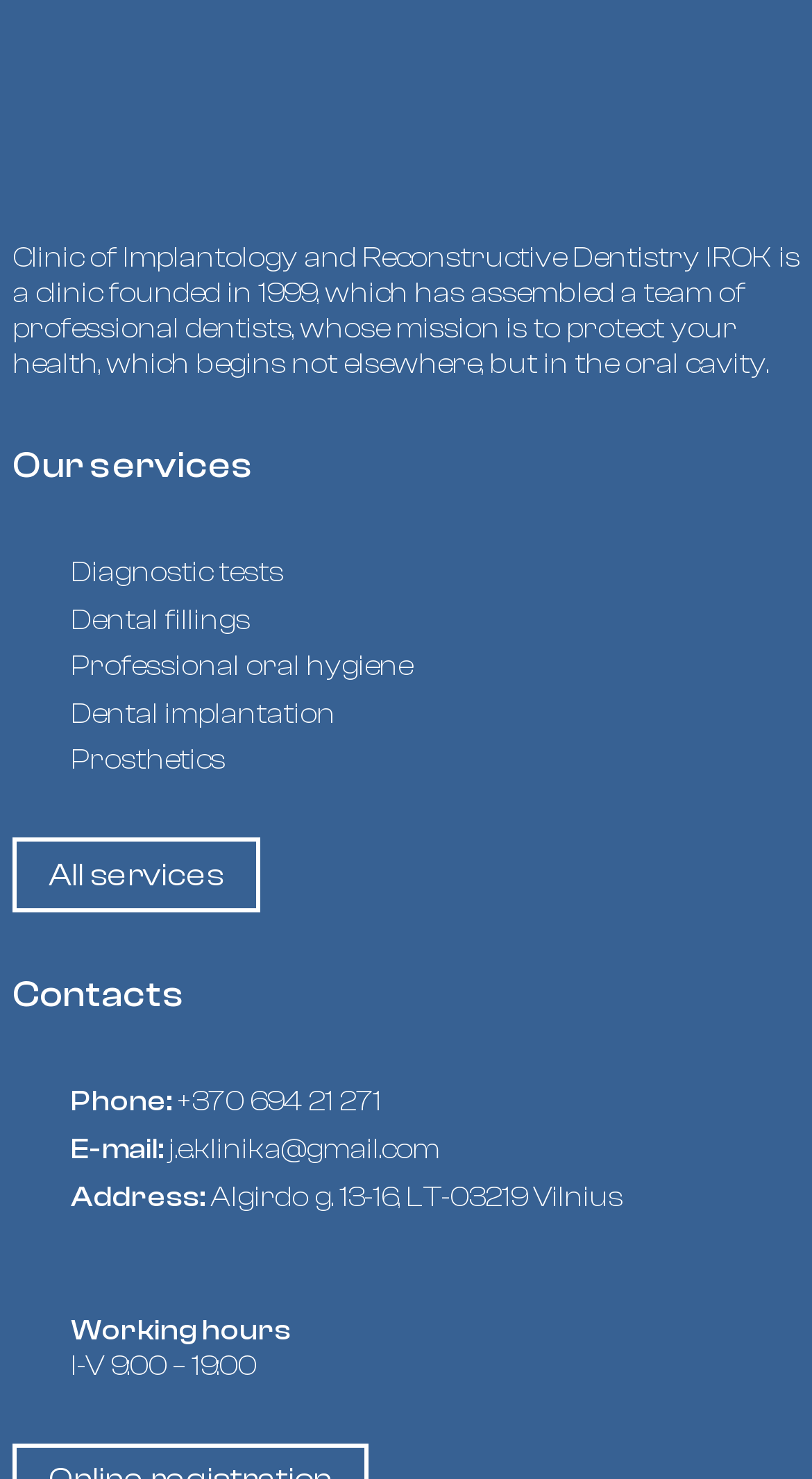Find the coordinates for the bounding box of the element with this description: "Dental implantation".

[0.087, 0.472, 0.412, 0.494]